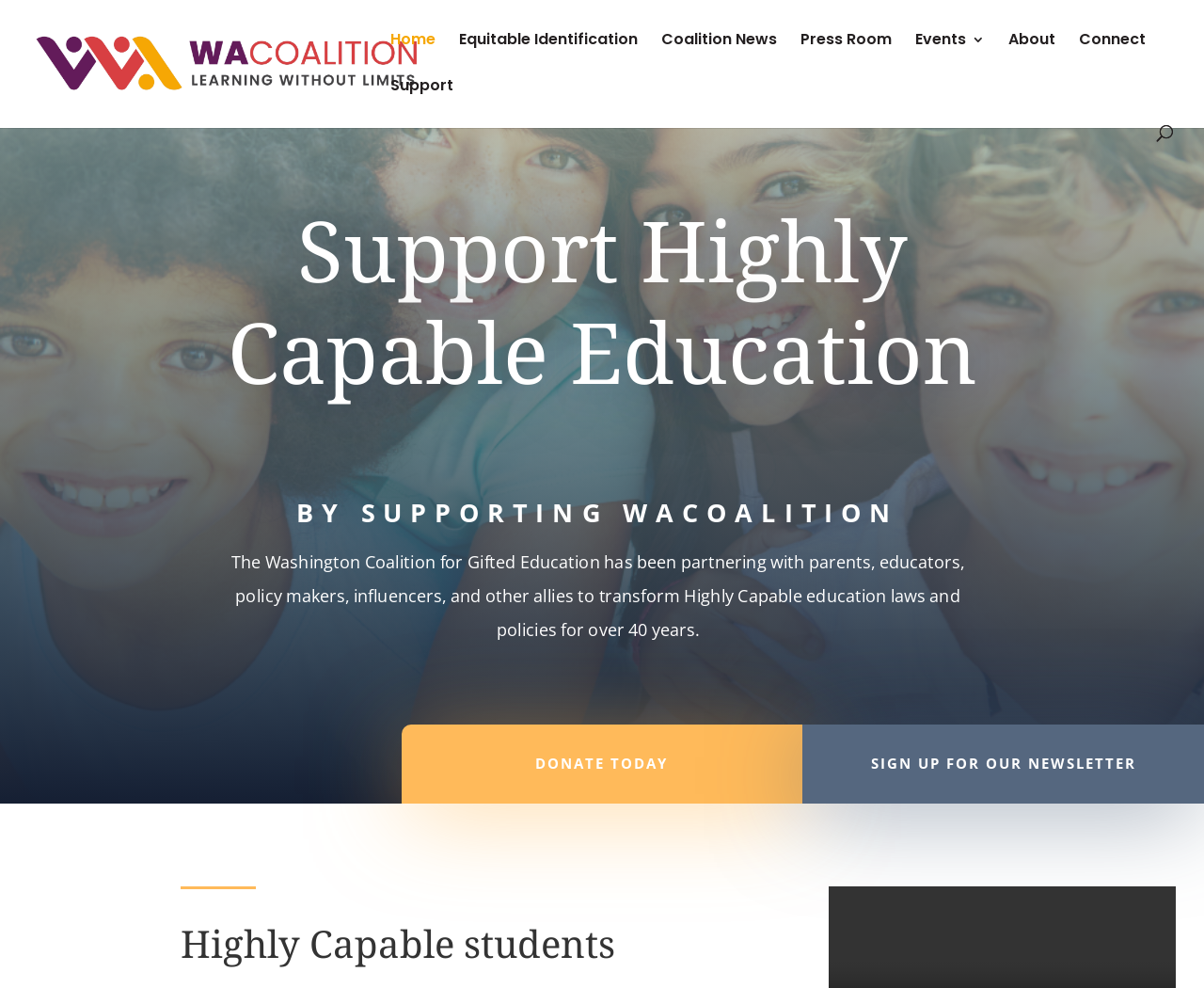Kindly provide the bounding box coordinates of the section you need to click on to fulfill the given instruction: "sign up for newsletter".

[0.723, 0.763, 0.943, 0.782]